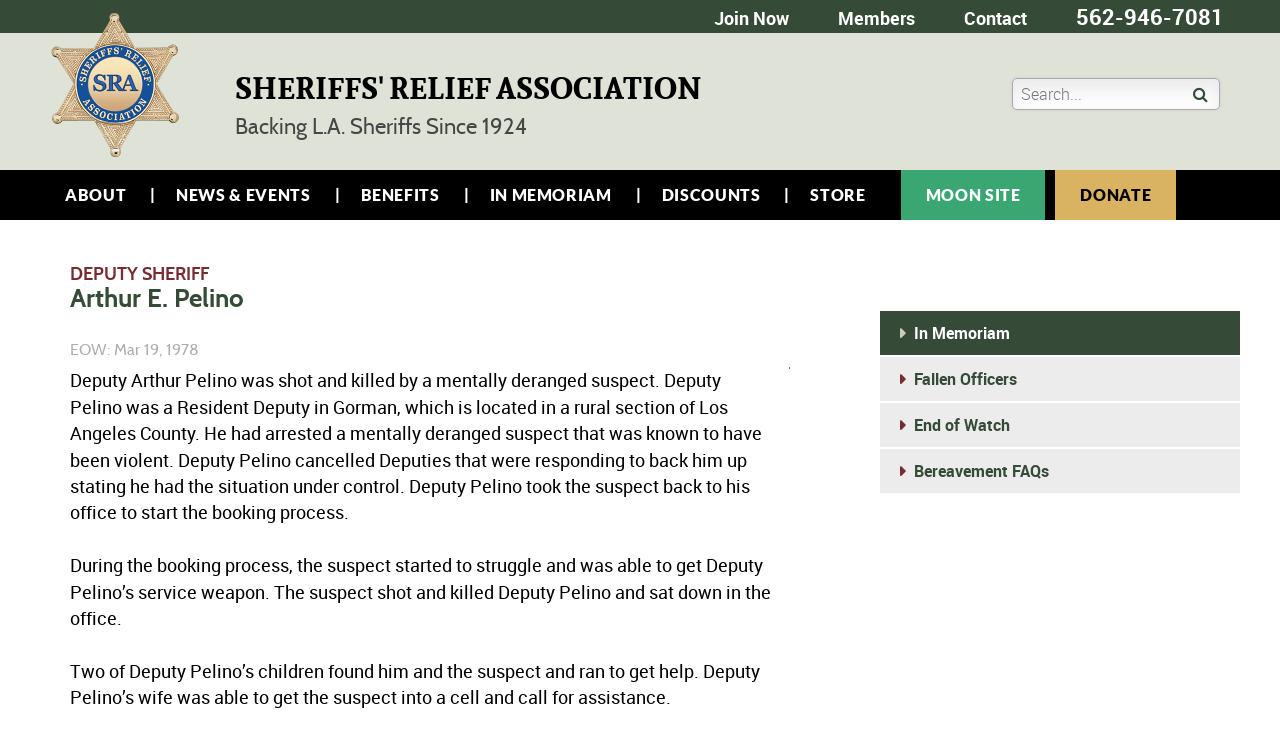Answer the question briefly using a single word or phrase: 
What can be found in the store?

Unknown